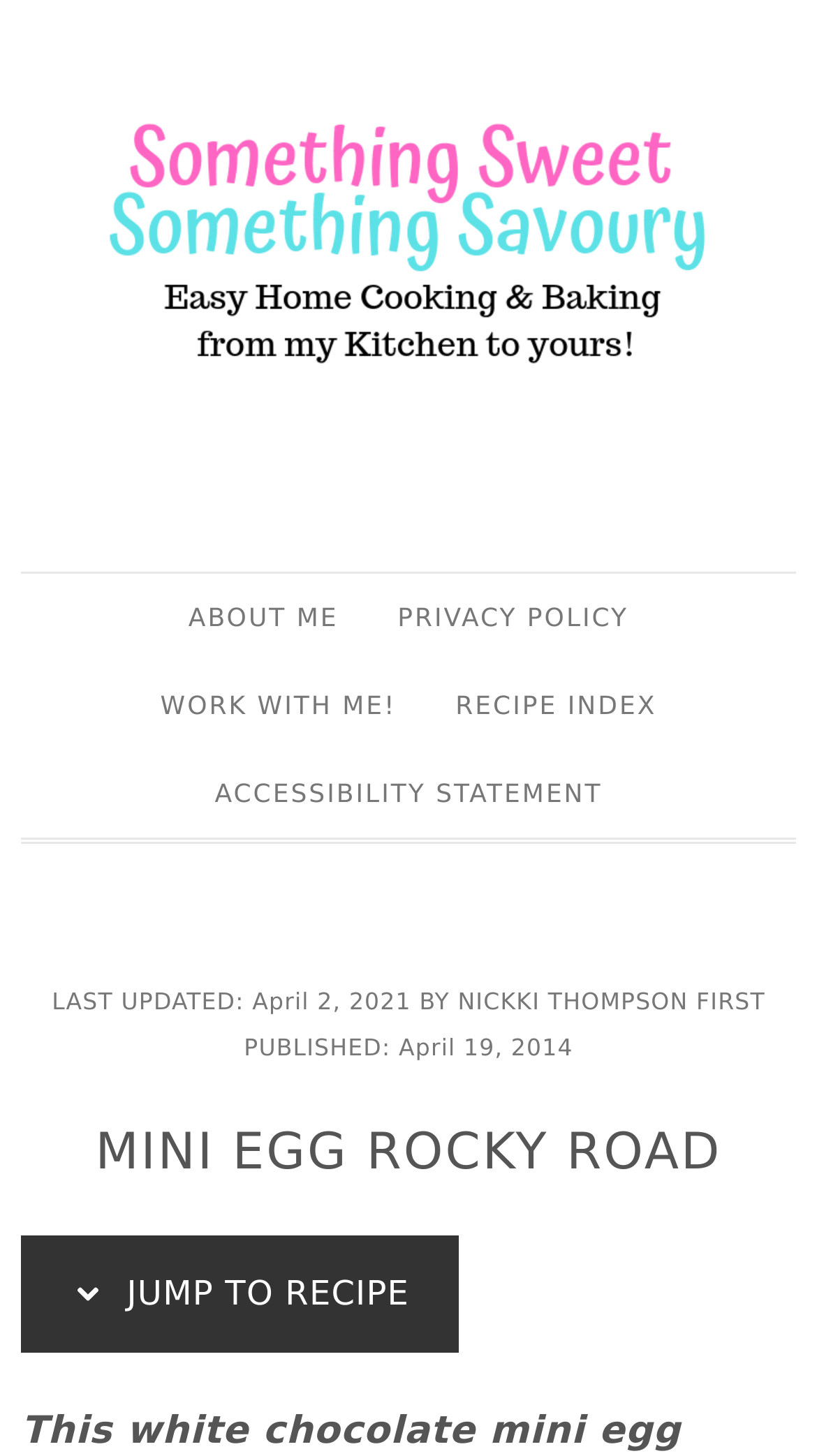Provide the bounding box coordinates in the format (top-left x, top-left y, bottom-right x, bottom-right y). All values are floating point numbers between 0 and 1. Determine the bounding box coordinate of the UI element described as: about 14 years

None